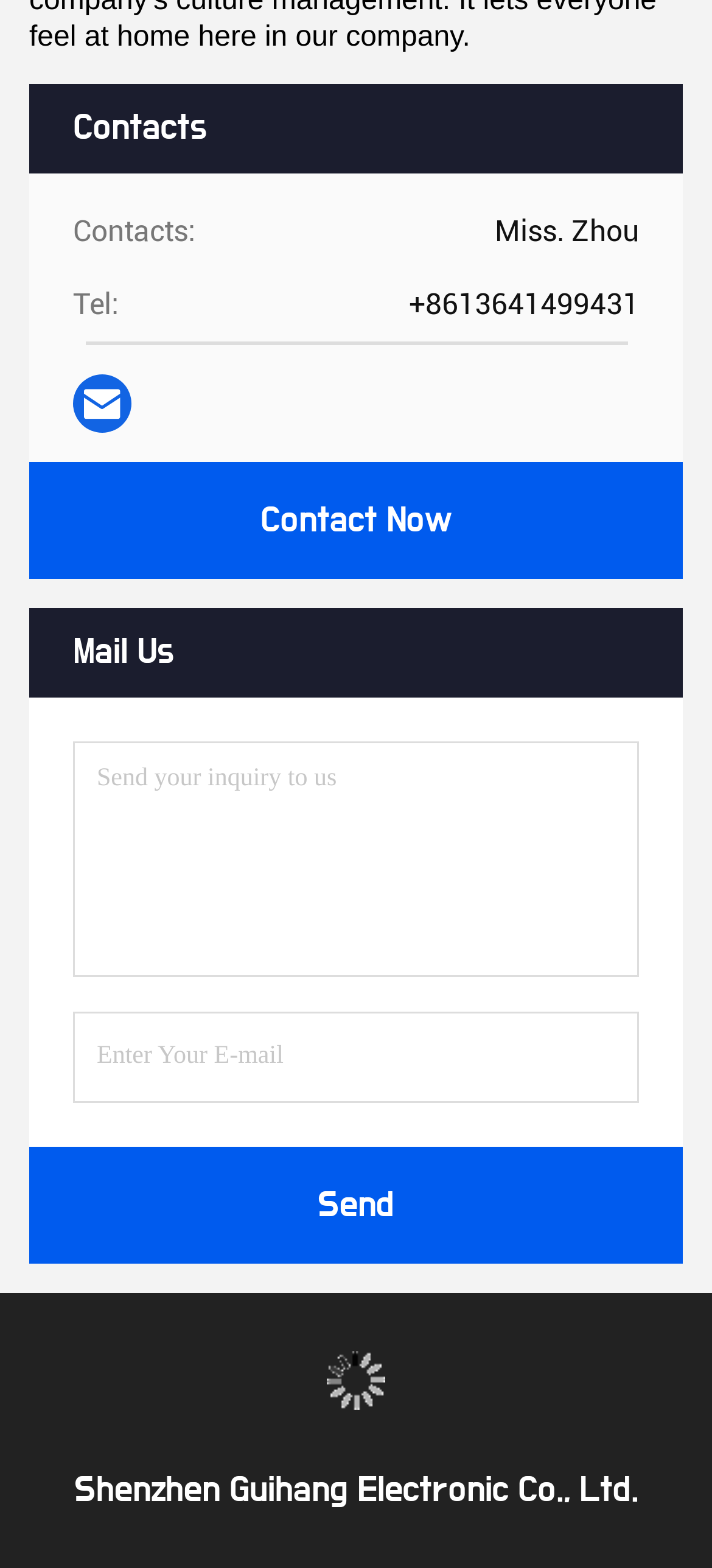What is the phone number to contact?
Provide an in-depth and detailed answer to the question.

The phone number is provided as a link with the text 'Tel: +8613641499431', which is a link element.